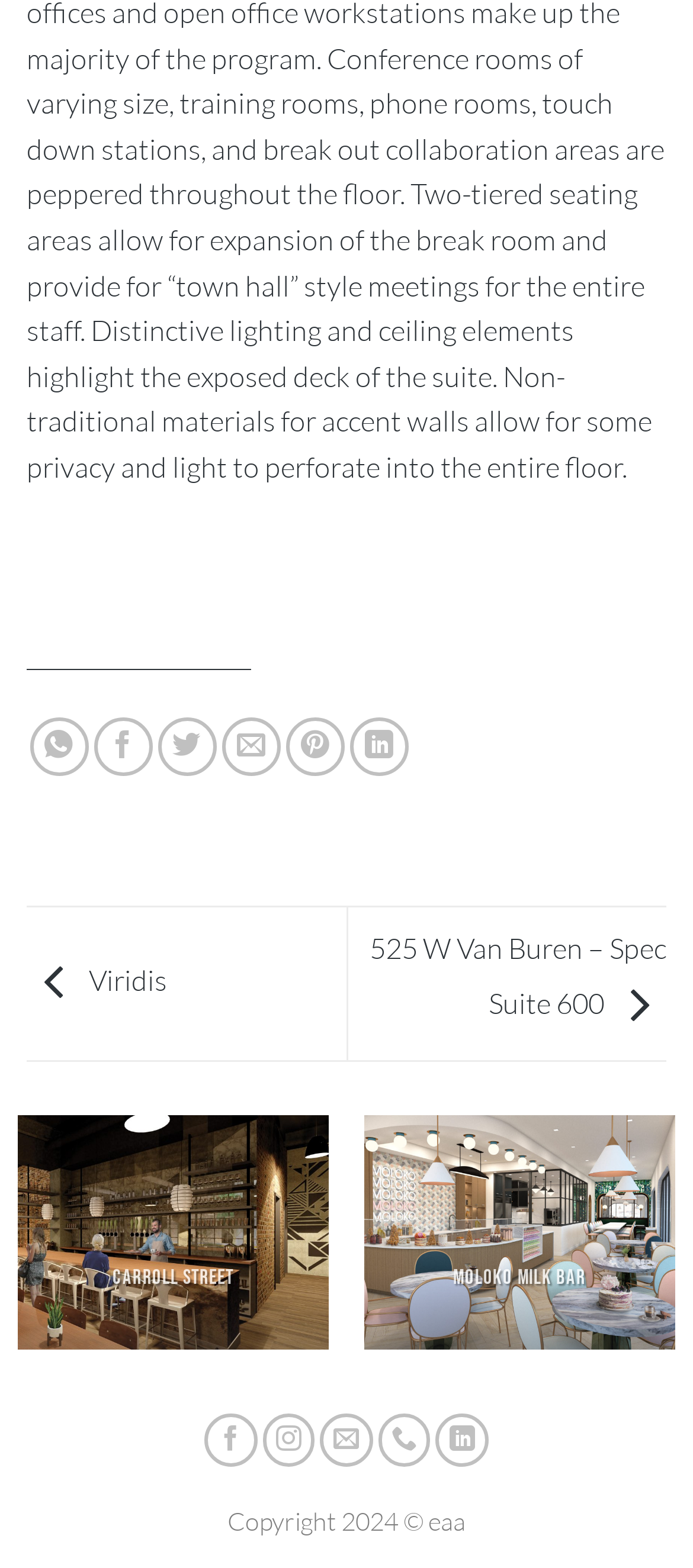What is the year of the copyright? From the image, respond with a single word or brief phrase.

2024